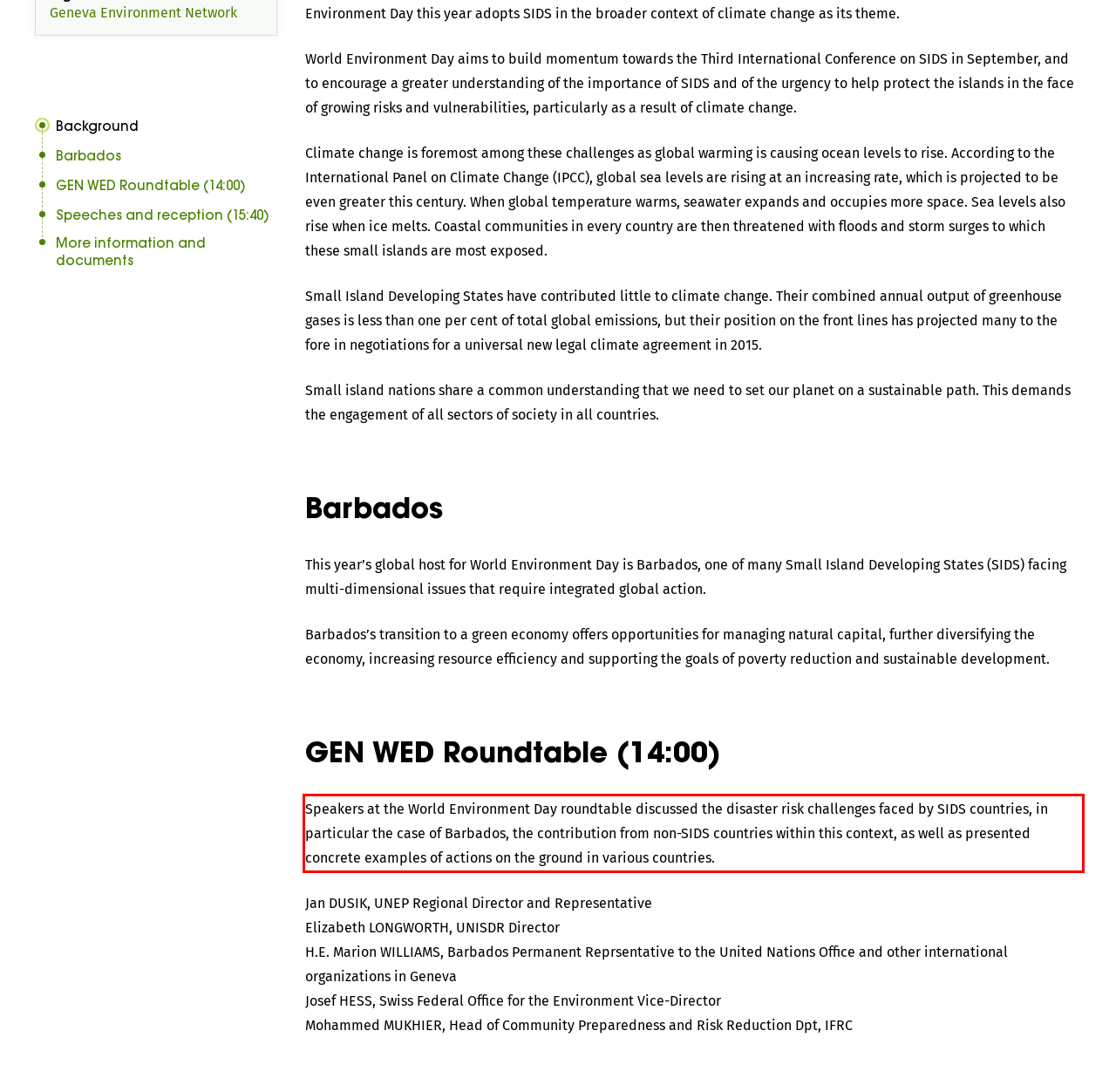Identify and transcribe the text content enclosed by the red bounding box in the given screenshot.

Speakers at the World Environment Day roundtable discussed the disaster risk challenges faced by SIDS countries, in particular the case of Barbados, the contribution from non-SIDS countries within this context, as well as presented concrete examples of actions on the ground in various countries.